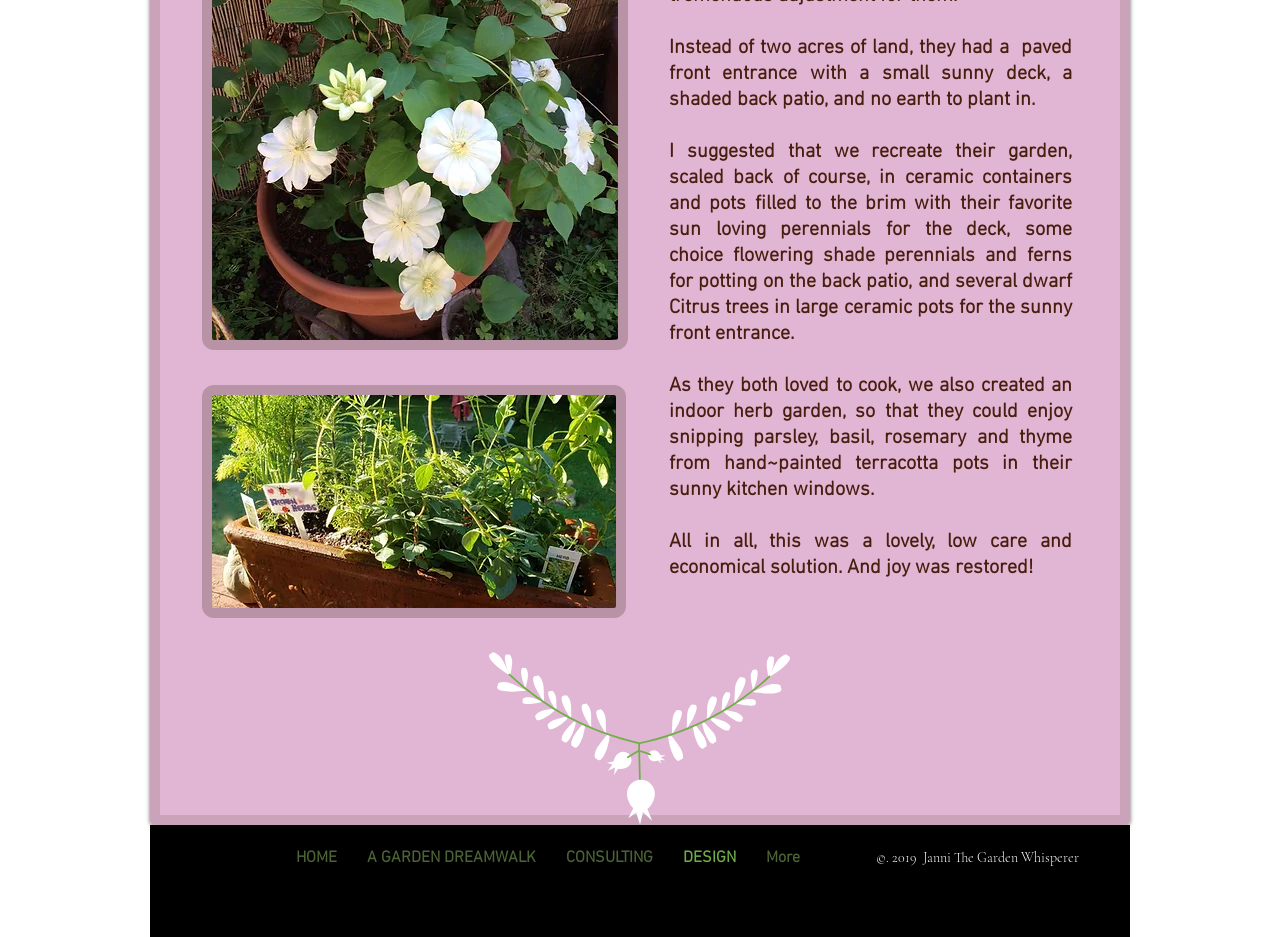Identify the bounding box coordinates for the element that needs to be clicked to fulfill this instruction: "Click A GARDEN DREAMWALK". Provide the coordinates in the format of four float numbers between 0 and 1: [left, top, right, bottom].

[0.275, 0.903, 0.43, 0.93]